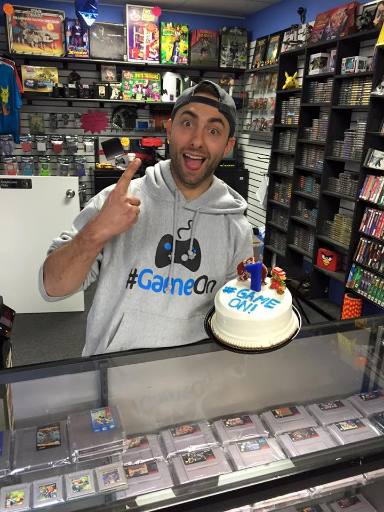What kind of atmosphere does the store create?
Analyze the screenshot and provide a detailed answer to the question.

The store creates a nostalgic atmosphere due to the presence of vintage video games and collectibles on the walls, which invites visitors to relive their childhood gaming experiences.